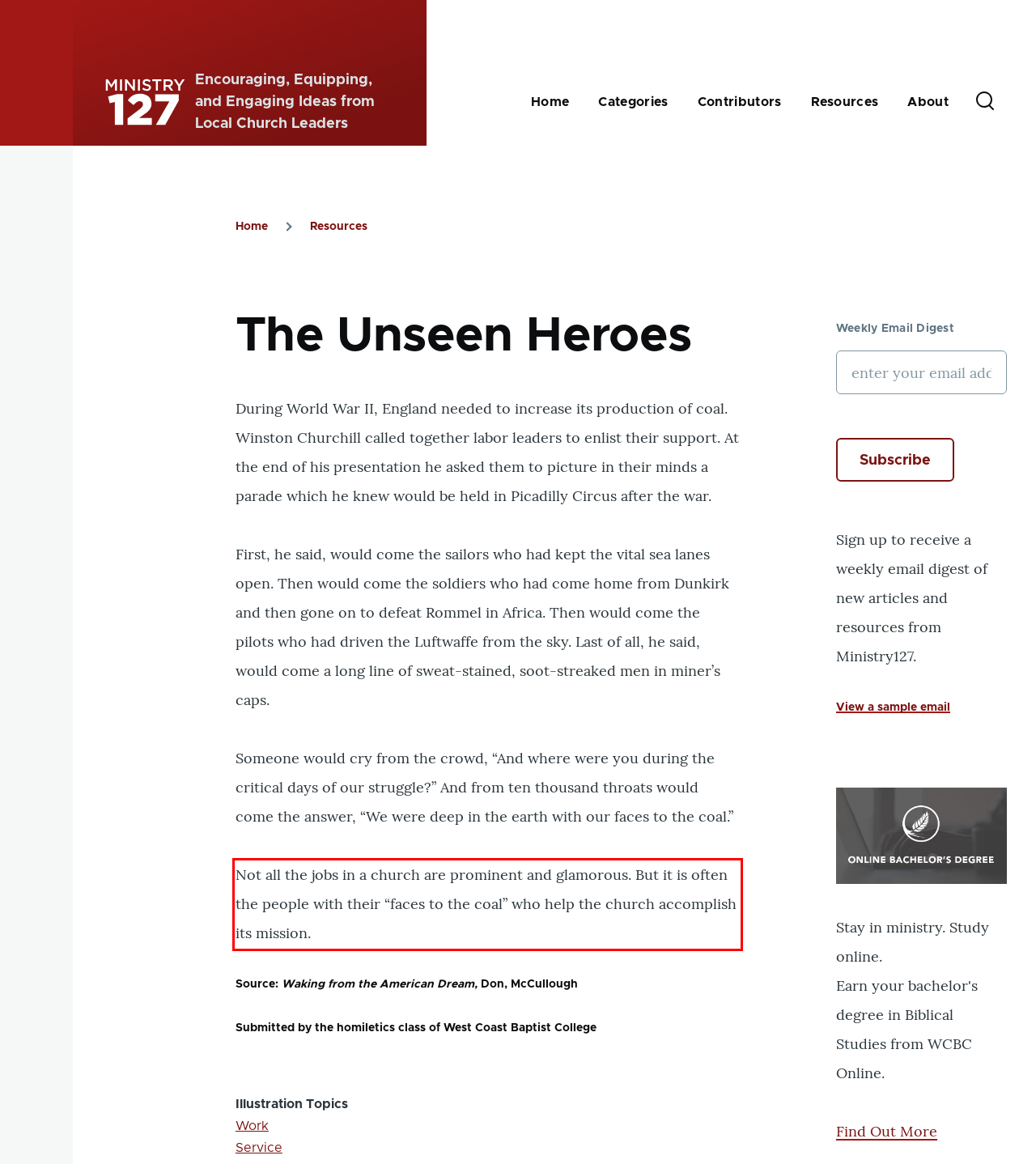You are given a screenshot showing a webpage with a red bounding box. Perform OCR to capture the text within the red bounding box.

Not all the jobs in a church are prominent and glamorous. But it is often the people with their “faces to the coal” who help the church accomplish its mission.